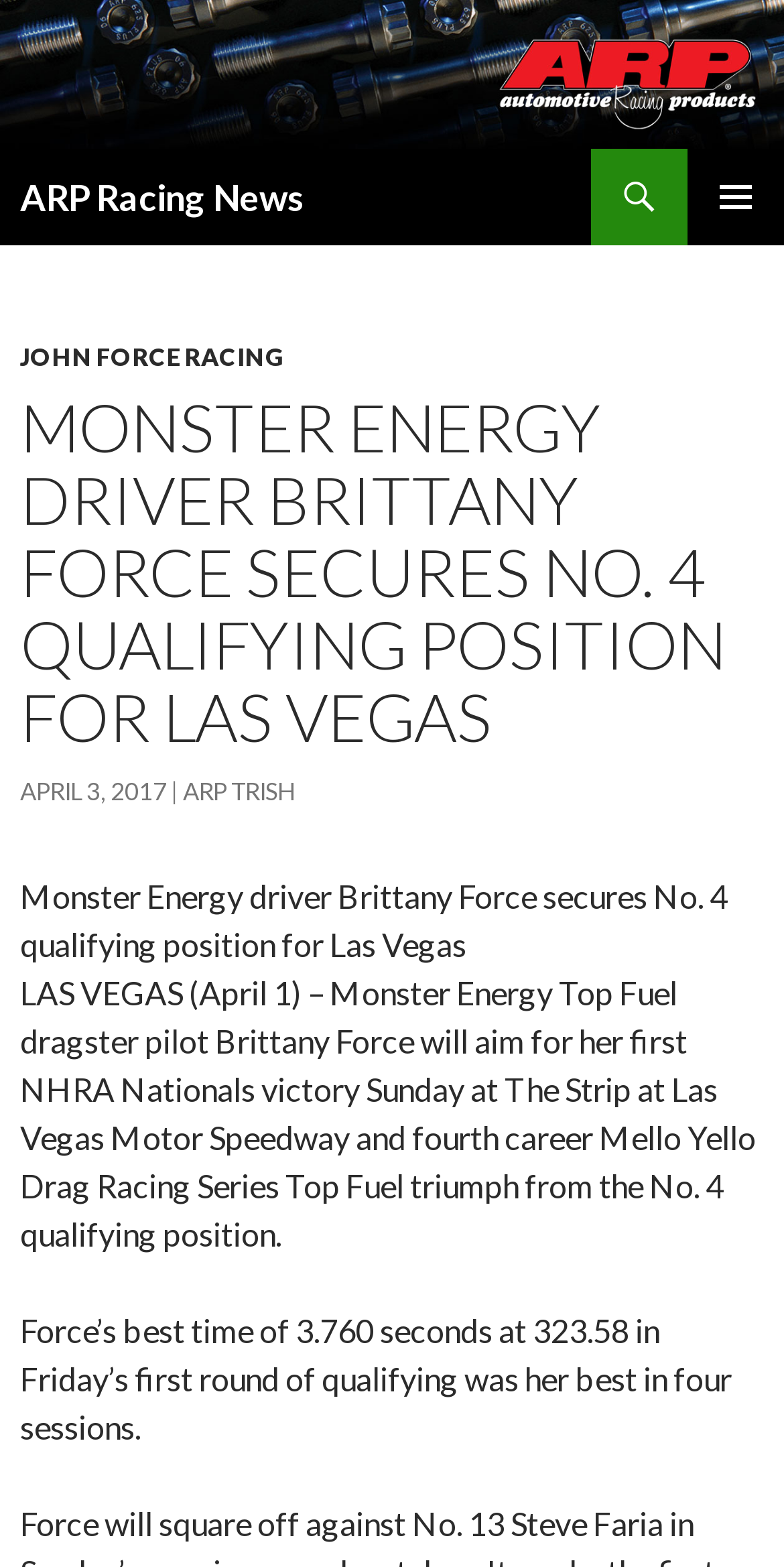Extract the main title from the webpage and generate its text.

ARP Racing News